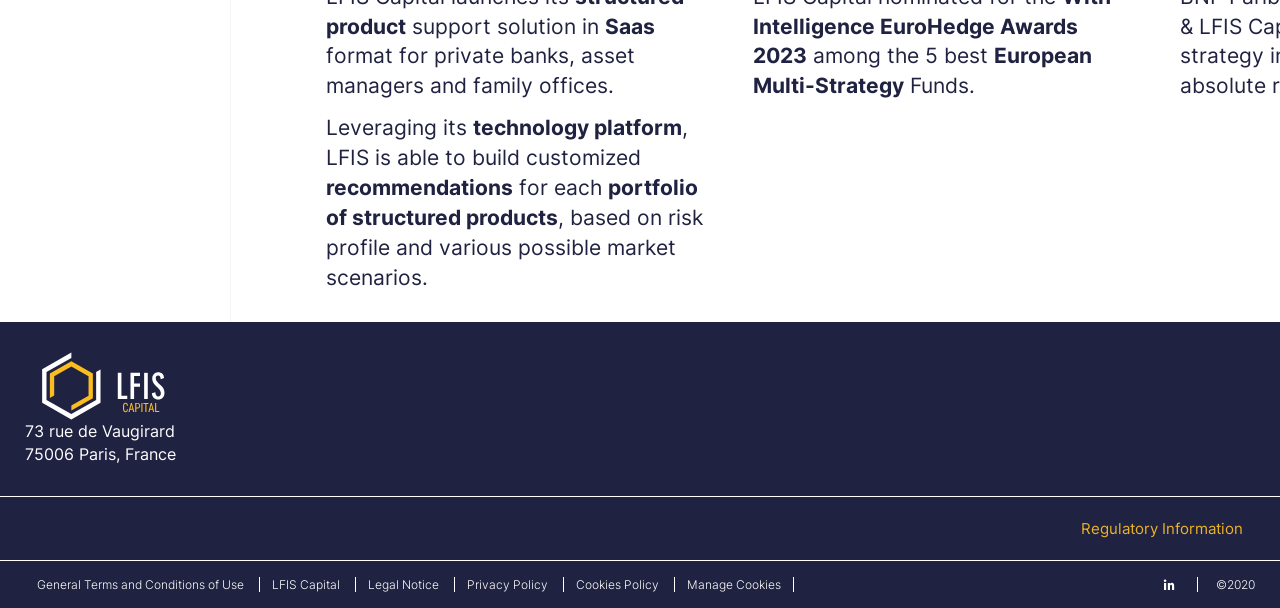Please answer the following query using a single word or phrase: 
What type of funds does the company offer?

European Multi-Strategy Funds